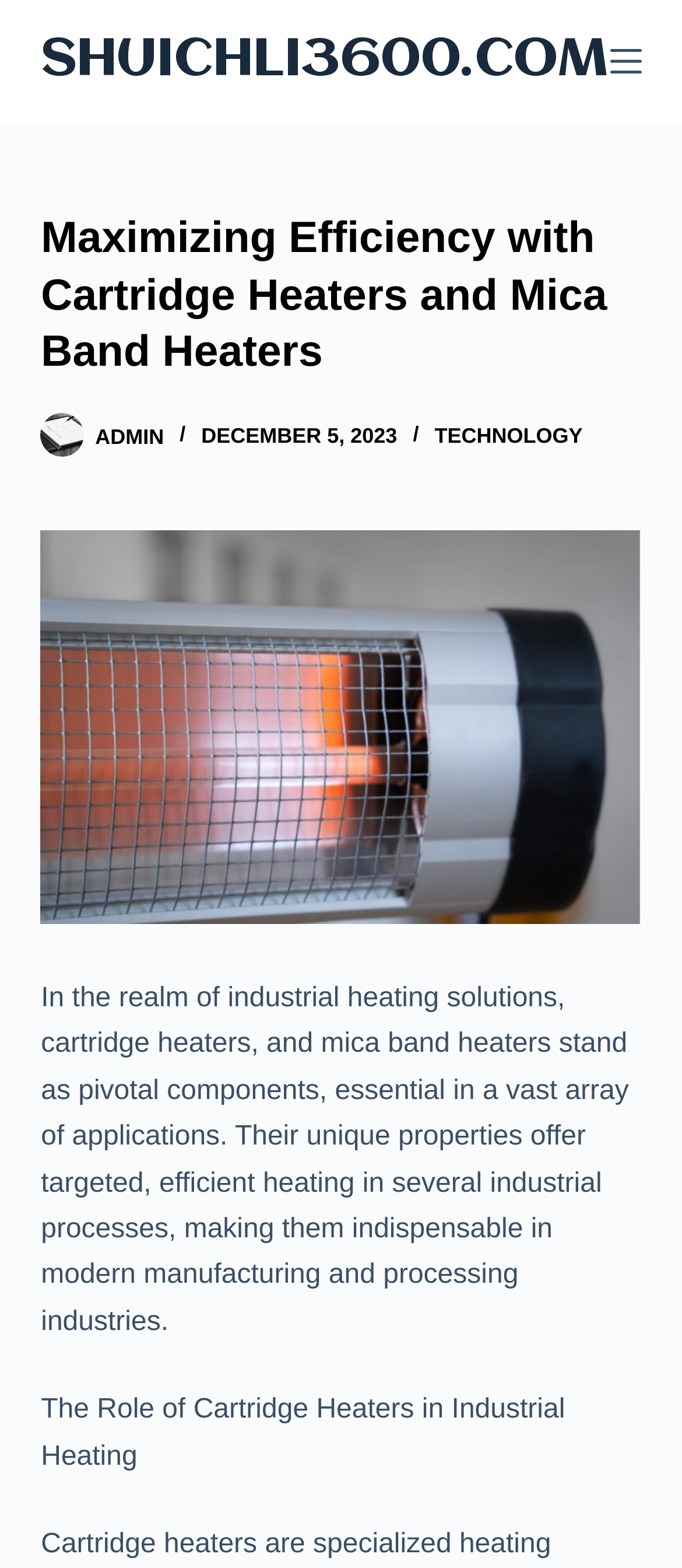Create an in-depth description of the webpage, covering main sections.

The webpage is about industrial heating solutions, specifically focusing on cartridge heaters and mica band heaters. At the top left corner, there is a "Skip to content" link. Next to it, on the top right corner, is a link to the website "SHUICHLI3600.COM". A "Menu" button is located at the top right edge of the page.

Below the top section, there is a header area that spans the entire width of the page. It contains a heading that reads "Maximizing Efficiency with Cartridge Heaters and Mica Band Heaters". To the right of the heading, there are three links: "admin", "ADMIN", and "TECHNOLOGY". The "admin" link has an associated image. Below the links, there is a time element displaying the date "DECEMBER 5, 2023".

Below the header area, there is a large figure that occupies most of the page width, containing an image of cartridge heaters. Below the image, there is a paragraph of text that describes the importance of cartridge heaters and mica band heaters in industrial heating solutions. The text explains that these components are essential in various industrial processes and are indispensable in modern manufacturing and processing industries.

Finally, at the bottom of the page, there is a heading that reads "The Role of Cartridge Heaters in Industrial Heating".